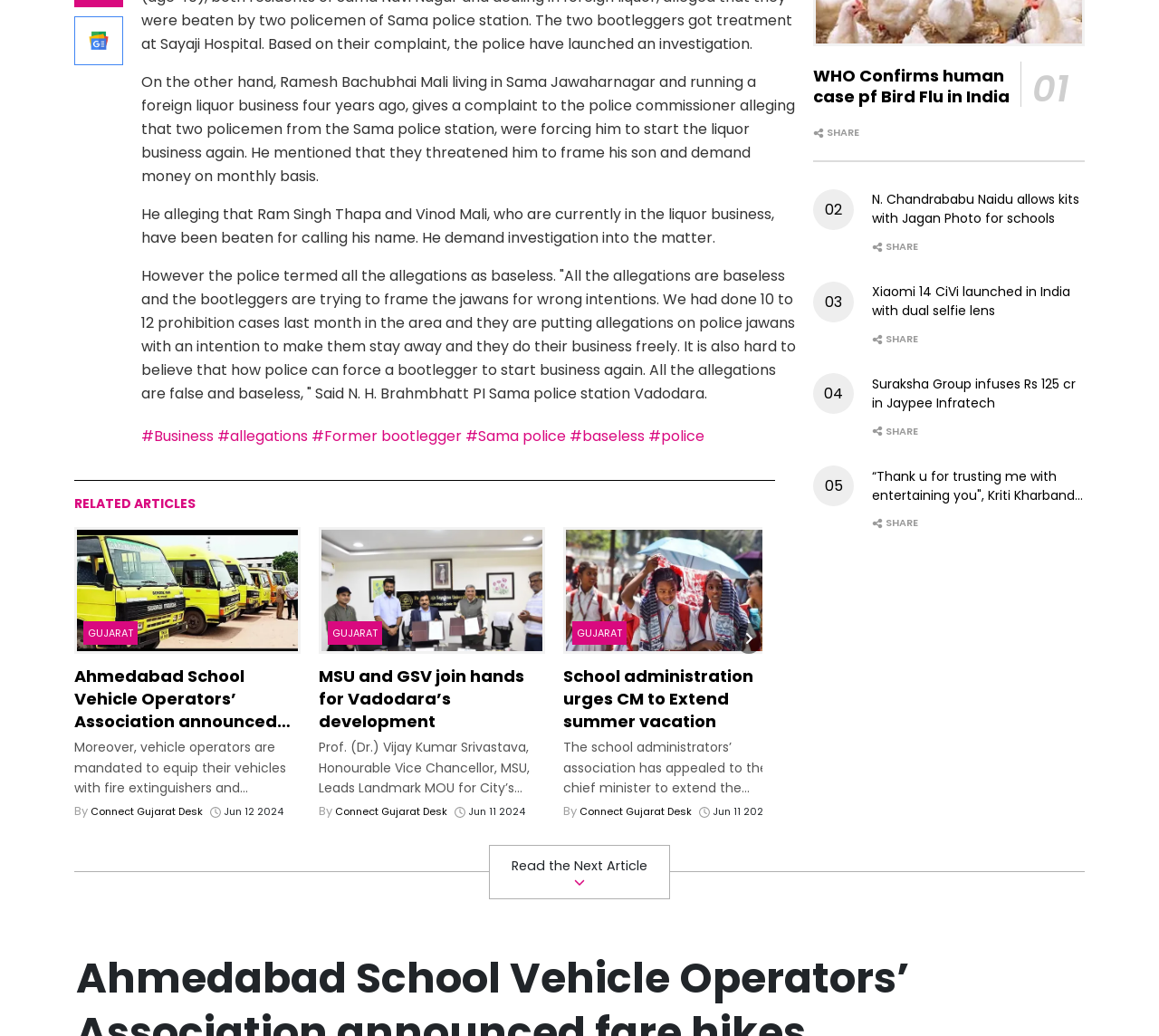Determine the bounding box coordinates of the clickable element to achieve the following action: 'Click on the link about allegations'. Provide the coordinates as four float values between 0 and 1, formatted as [left, top, right, bottom].

[0.188, 0.41, 0.266, 0.431]